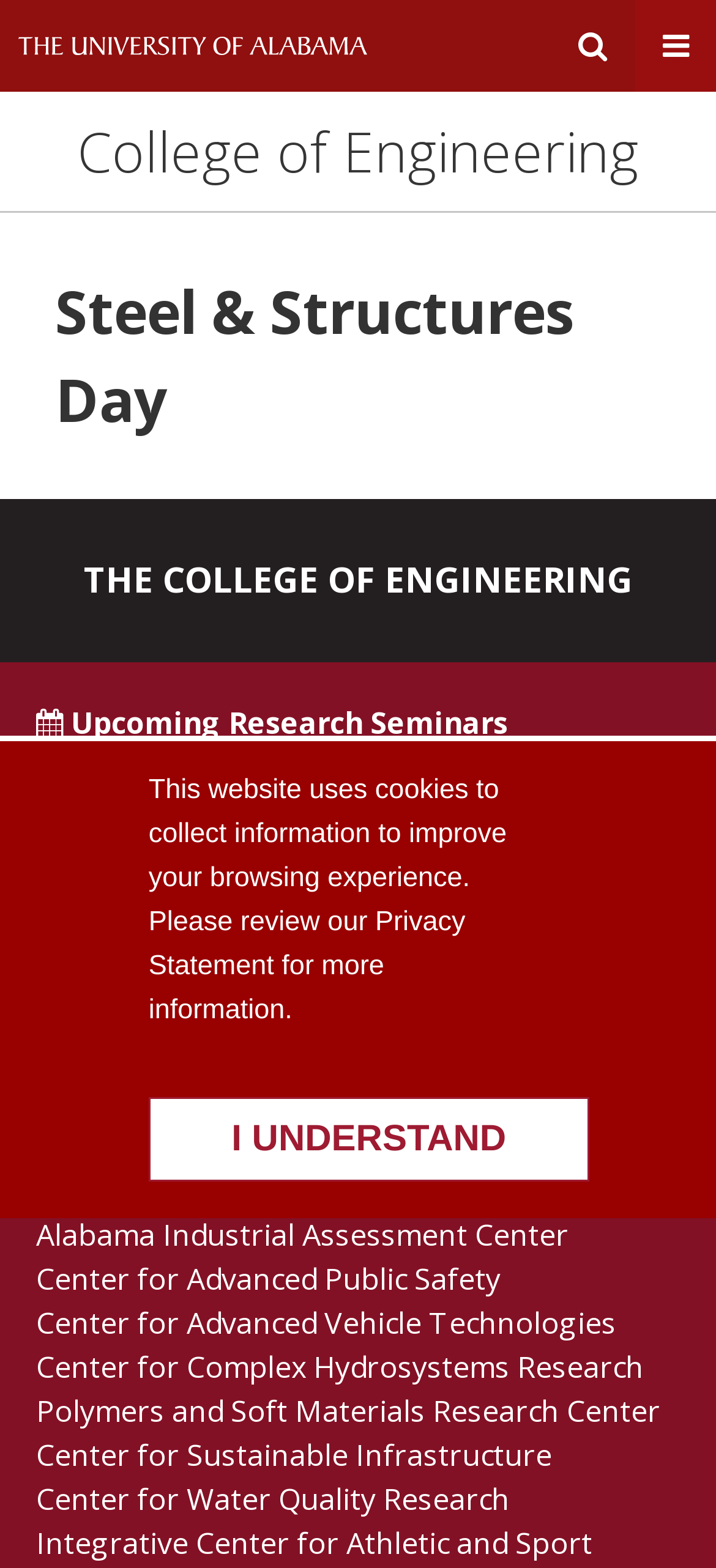Kindly determine the bounding box coordinates for the clickable area to achieve the given instruction: "View College of Engineering page".

[0.0, 0.059, 1.0, 0.135]